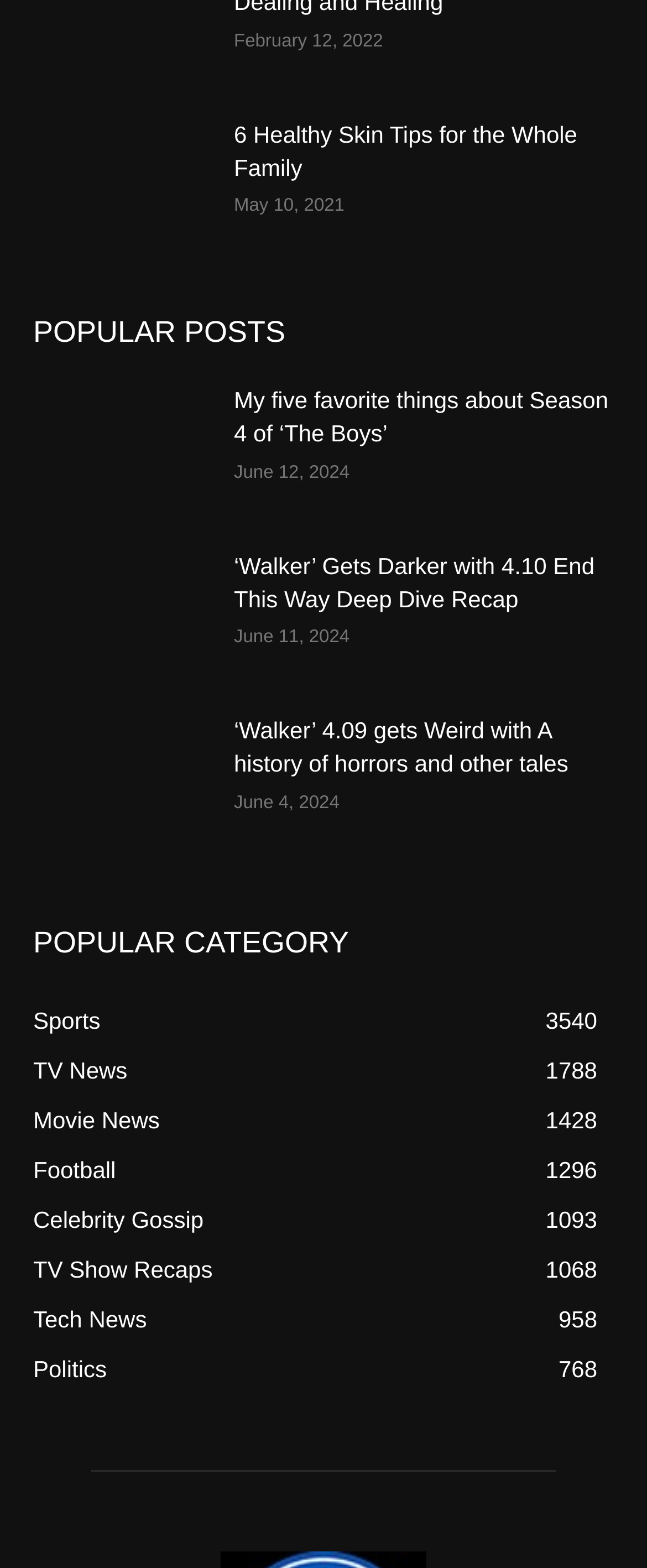Specify the bounding box coordinates of the element's area that should be clicked to execute the given instruction: "Read the article about healthy skin tips". The coordinates should be four float numbers between 0 and 1, i.e., [left, top, right, bottom].

[0.051, 0.076, 0.321, 0.154]